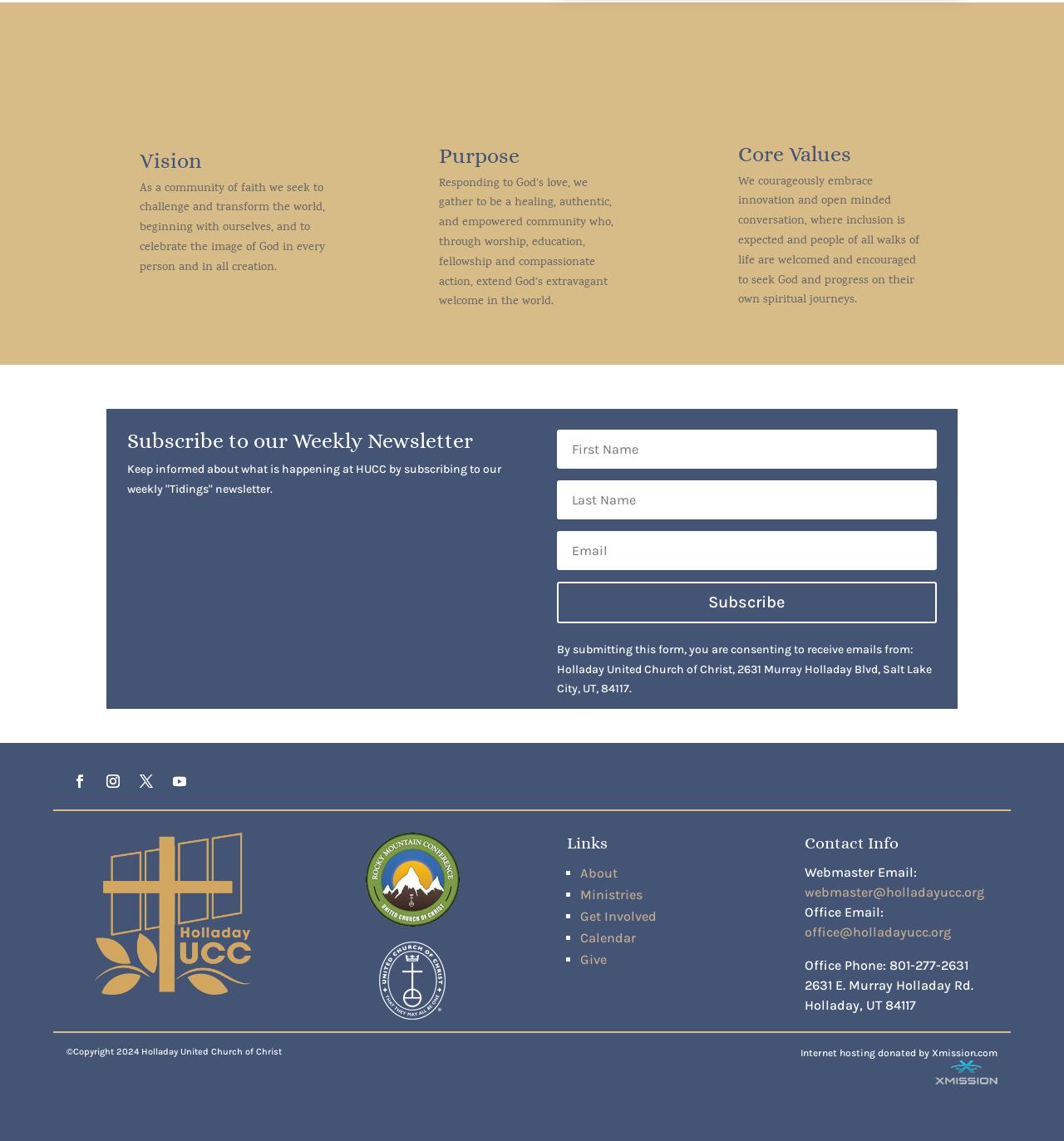Find the bounding box coordinates of the area that needs to be clicked in order to achieve the following instruction: "Subscribe to the weekly newsletter". The coordinates should be specified as four float numbers between 0 and 1, i.e., [left, top, right, bottom].

[0.523, 0.51, 0.88, 0.546]